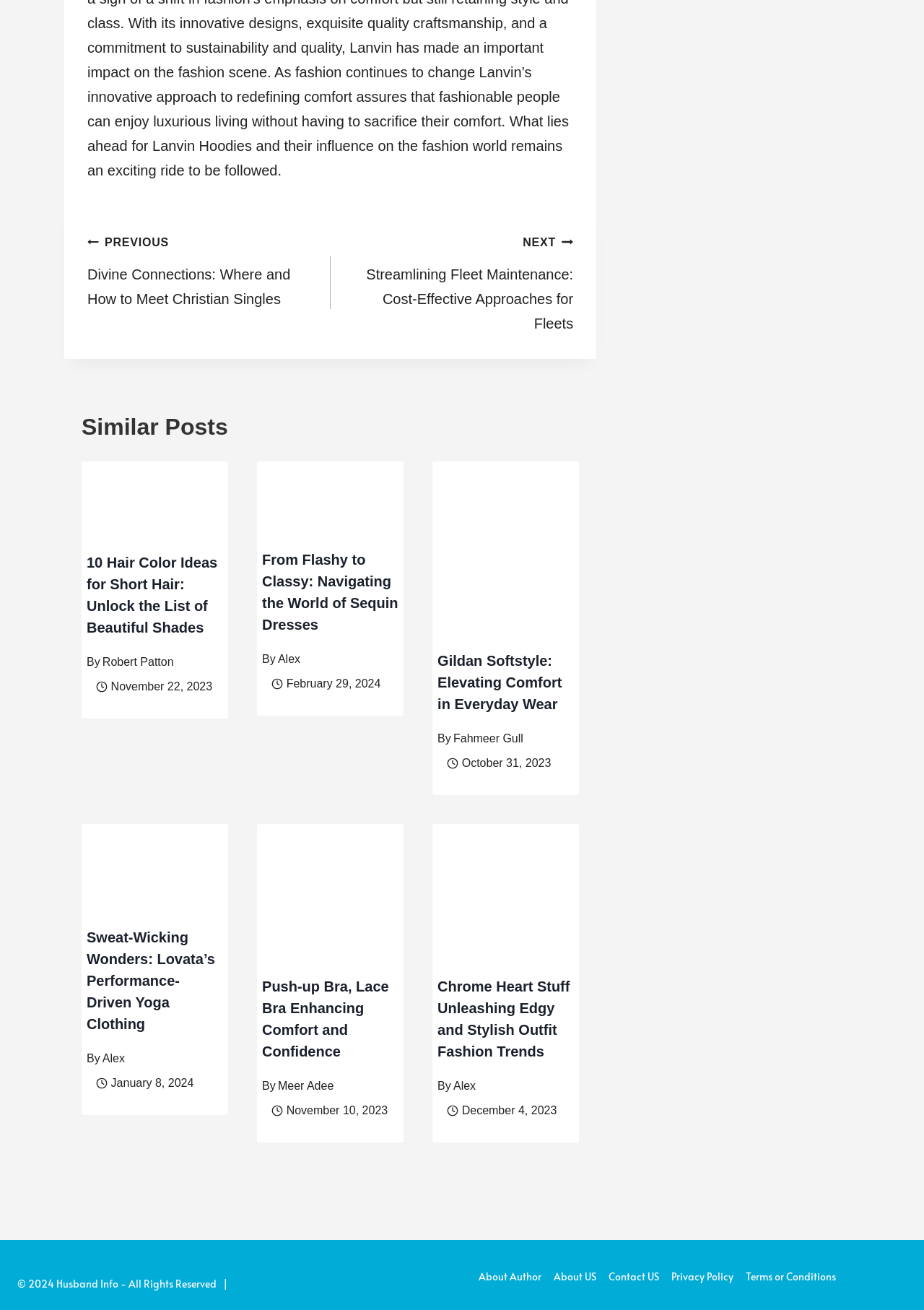Use a single word or phrase to answer the question:
Who wrote the article 'From Flashy to Classy: Navigating the World of Sequin Dresses'?

Alex